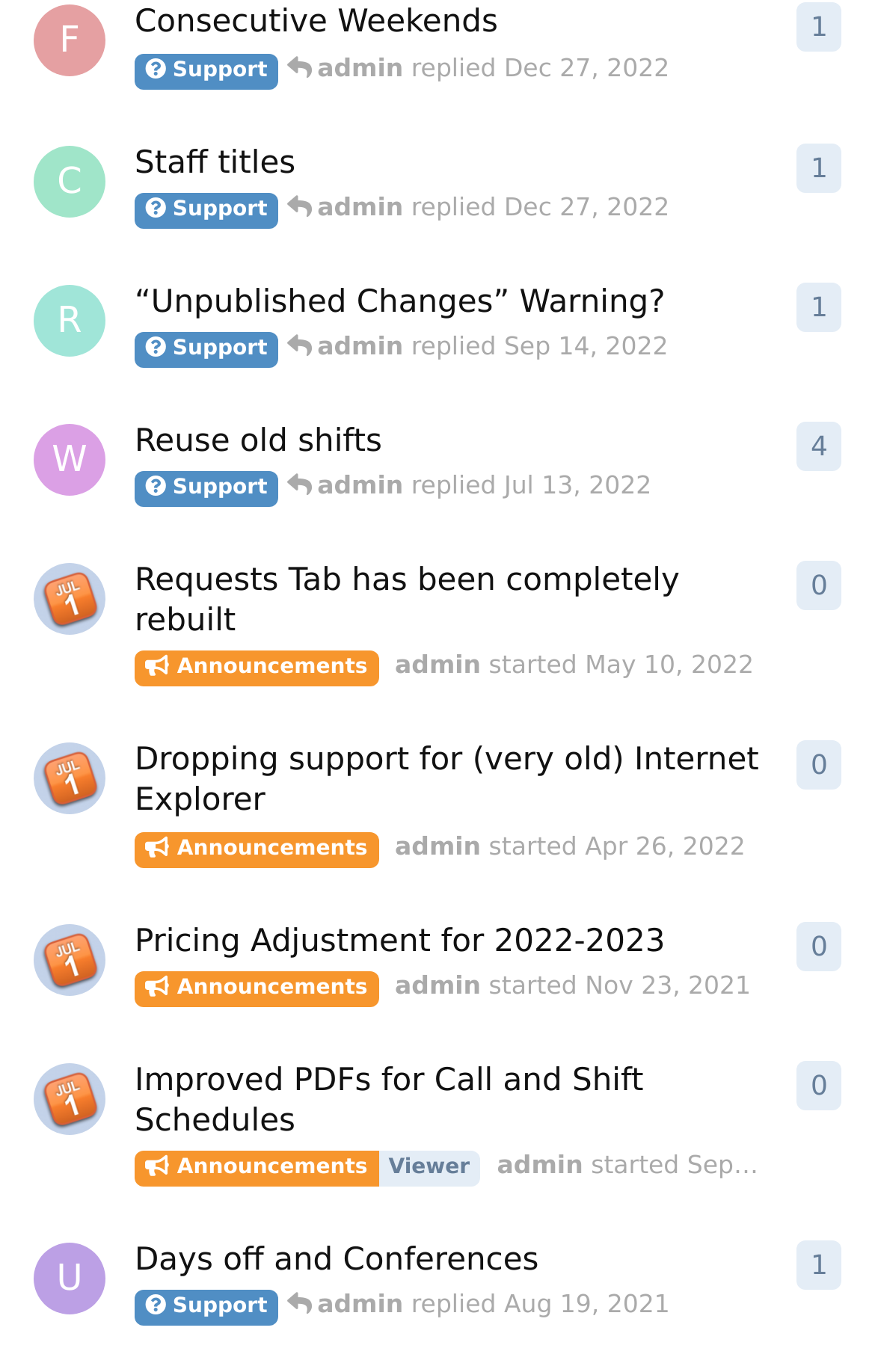Analyze the image and provide a detailed answer to the question: Who started the discussion 'Pricing Adjustment for 2022-2023'?

The discussion 'Pricing Adjustment for 2022-2023' was started by 'admin' as indicated by the link 'admin started Nov 23, 2021'.